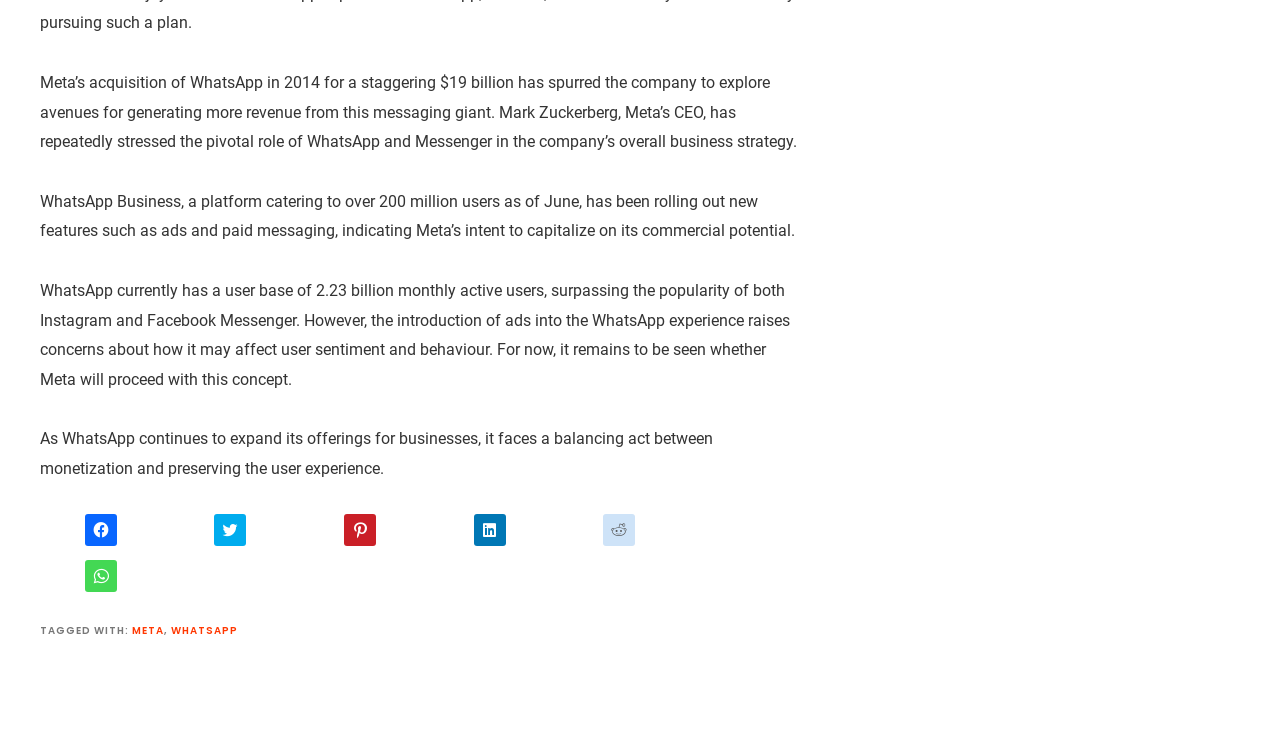Please determine the bounding box coordinates of the area that needs to be clicked to complete this task: 'Click the first social media icon'. The coordinates must be four float numbers between 0 and 1, formatted as [left, top, right, bottom].

[0.066, 0.699, 0.091, 0.742]